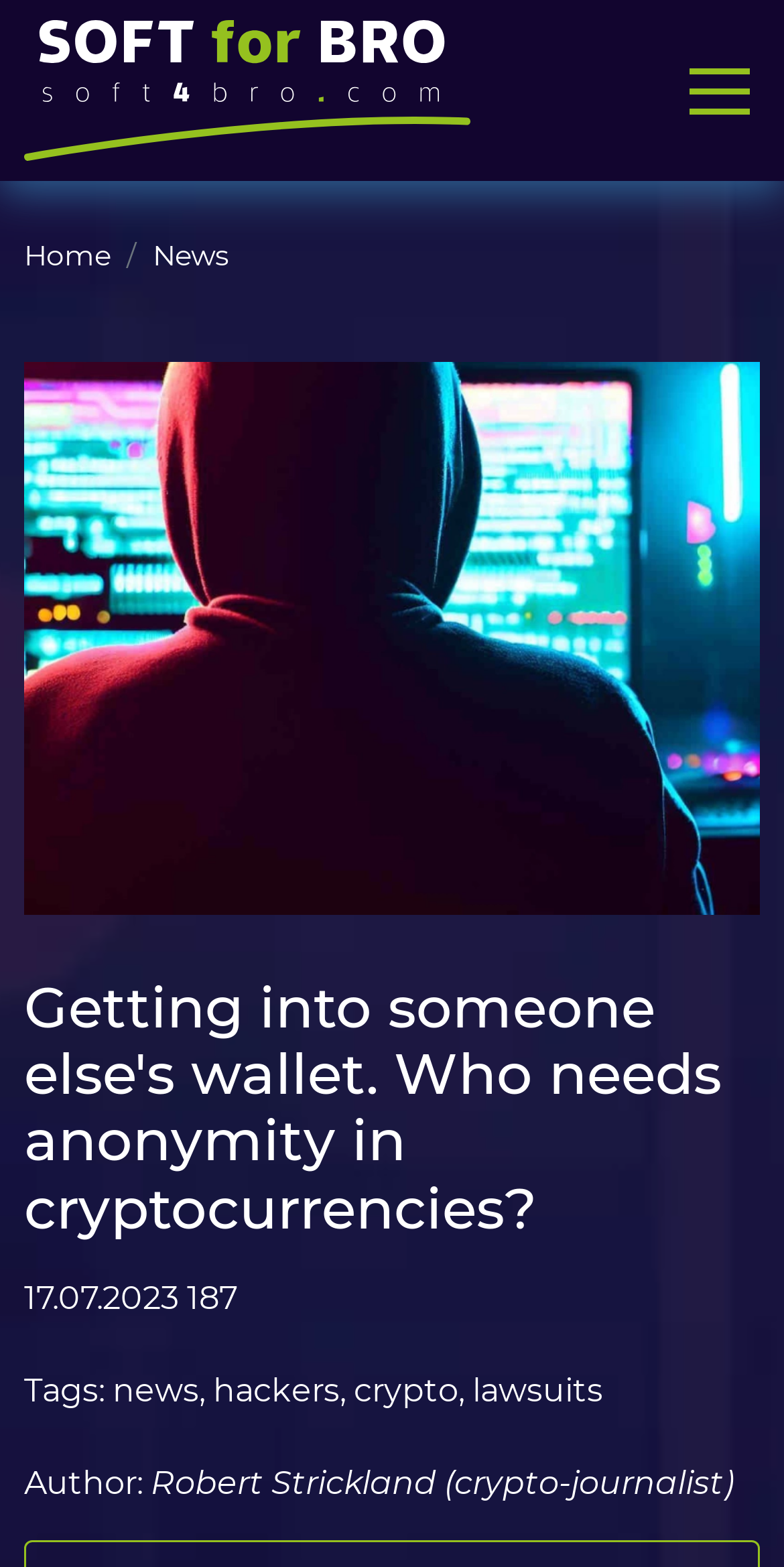Predict the bounding box of the UI element based on this description: "About us".

[0.077, 0.454, 0.923, 0.5]